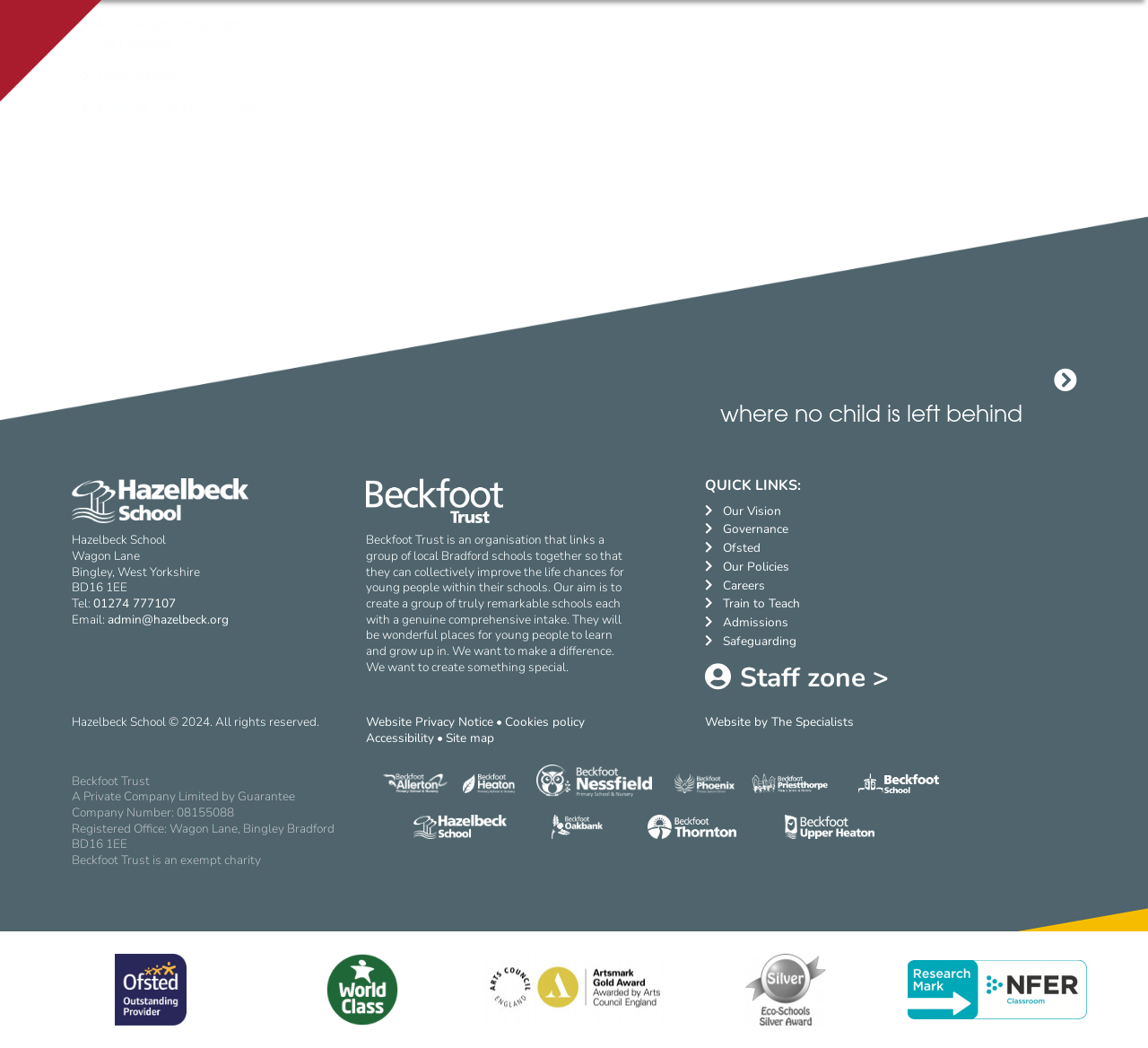What is the address of the school?
Provide a comprehensive and detailed answer to the question.

The address of the school can be found in the static text elements at the top of the webpage, which provide the street address, city, state, and postal code.